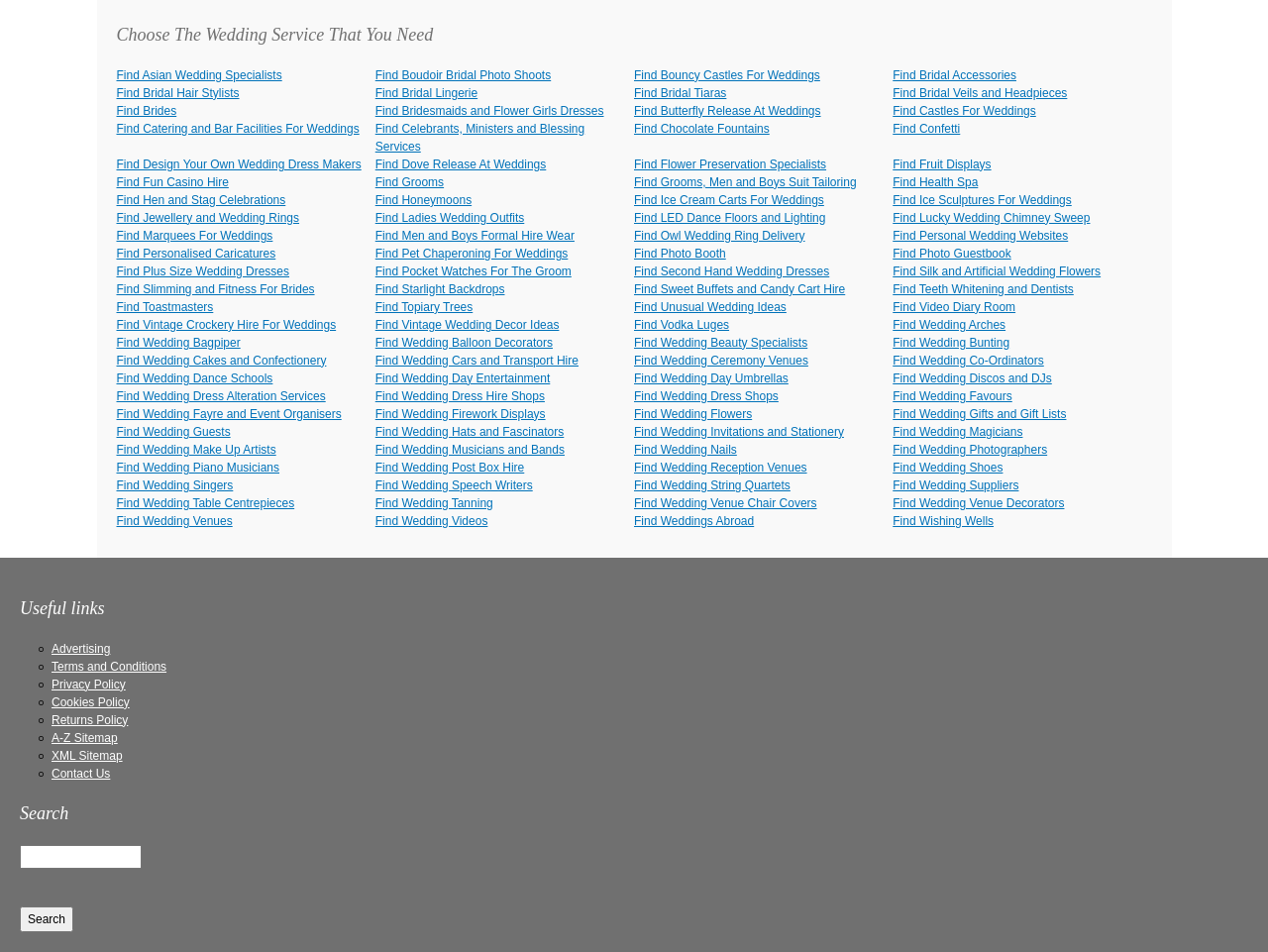Please specify the bounding box coordinates of the area that should be clicked to accomplish the following instruction: "Find Catering and Bar Facilities For Weddings". The coordinates should consist of four float numbers between 0 and 1, i.e., [left, top, right, bottom].

[0.092, 0.128, 0.283, 0.142]